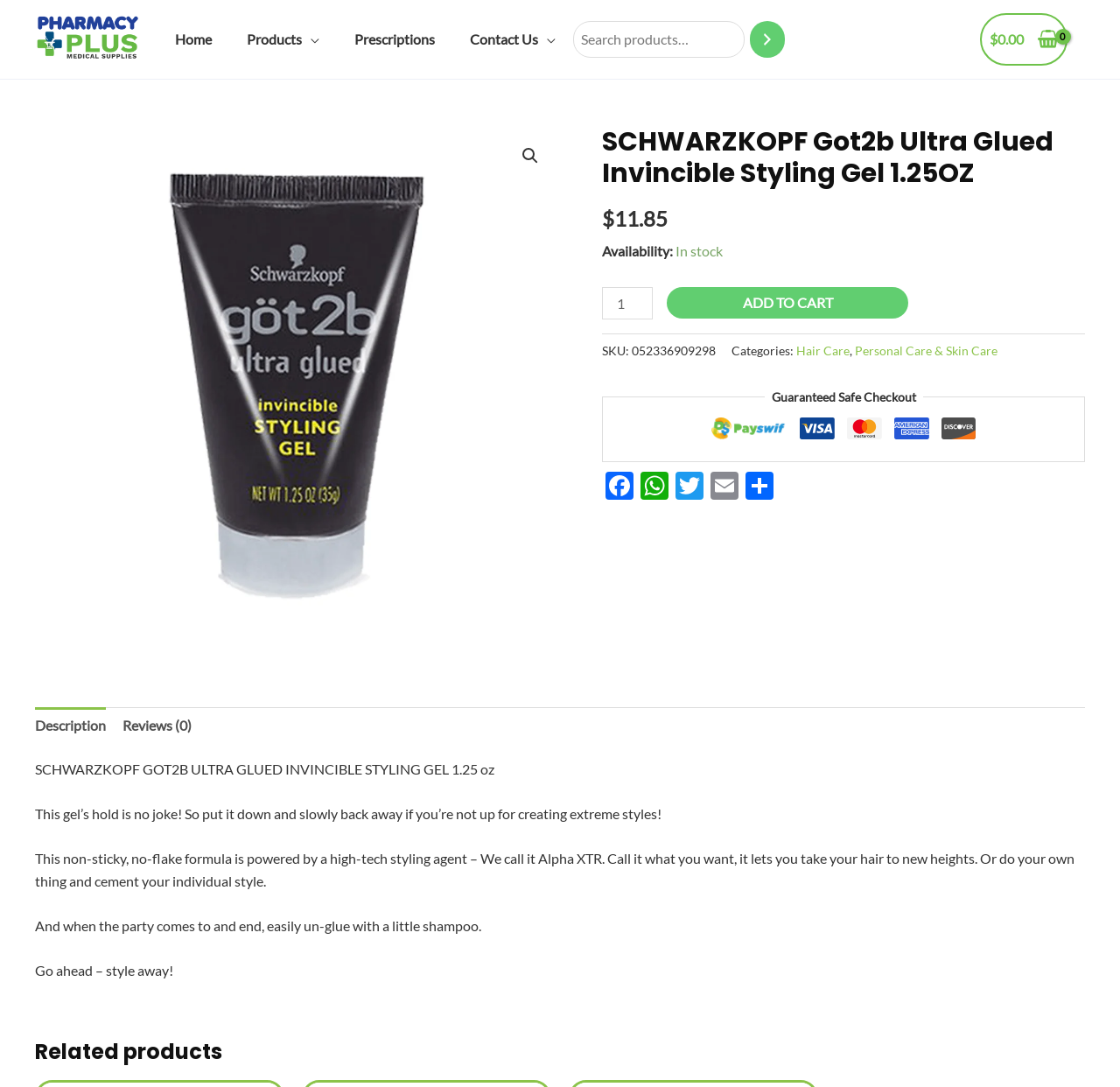Show the bounding box coordinates of the region that should be clicked to follow the instruction: "View product description."

[0.031, 0.651, 0.095, 0.684]